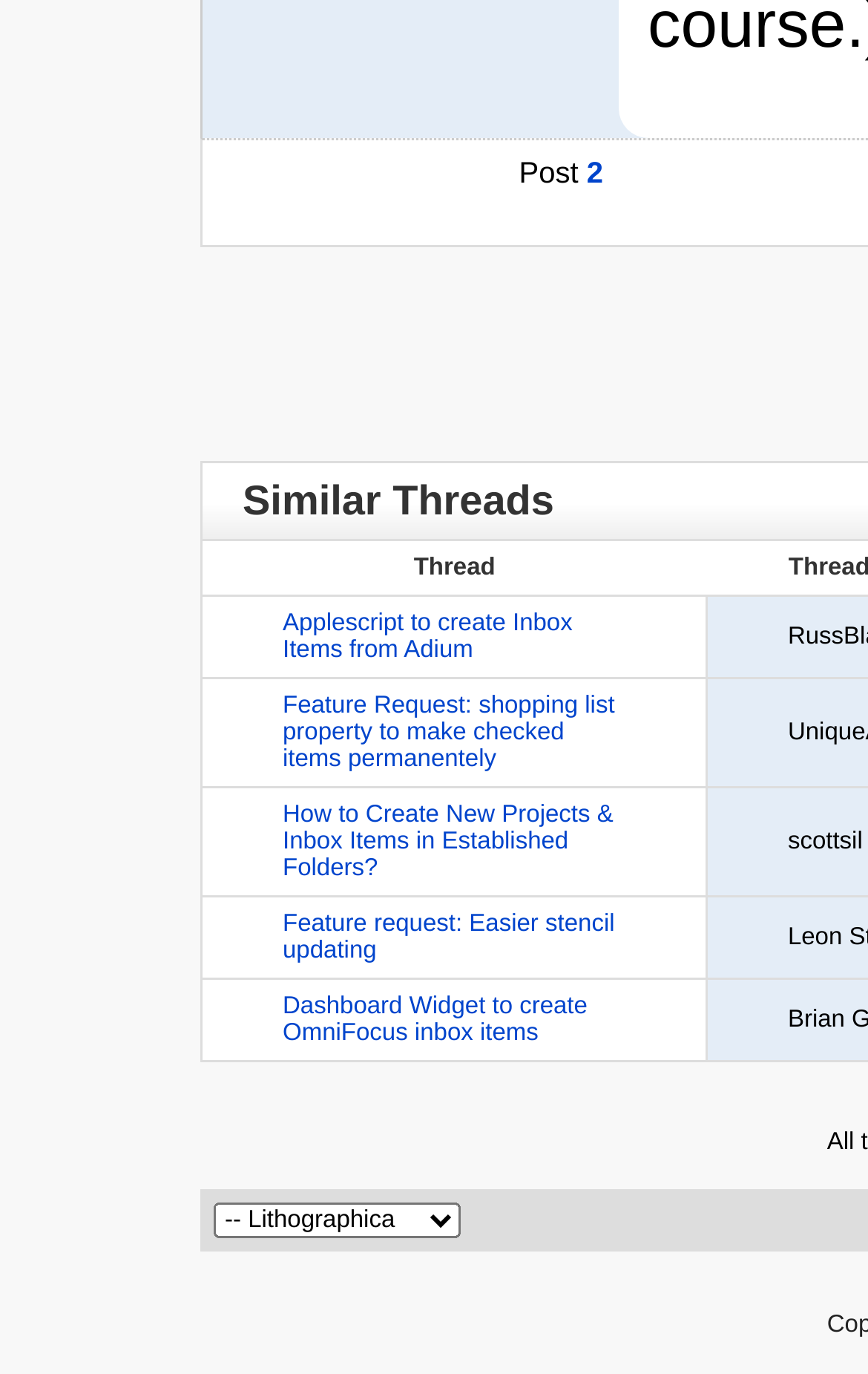What is the text above the thread list?
Answer with a single word or phrase, using the screenshot for reference.

Post